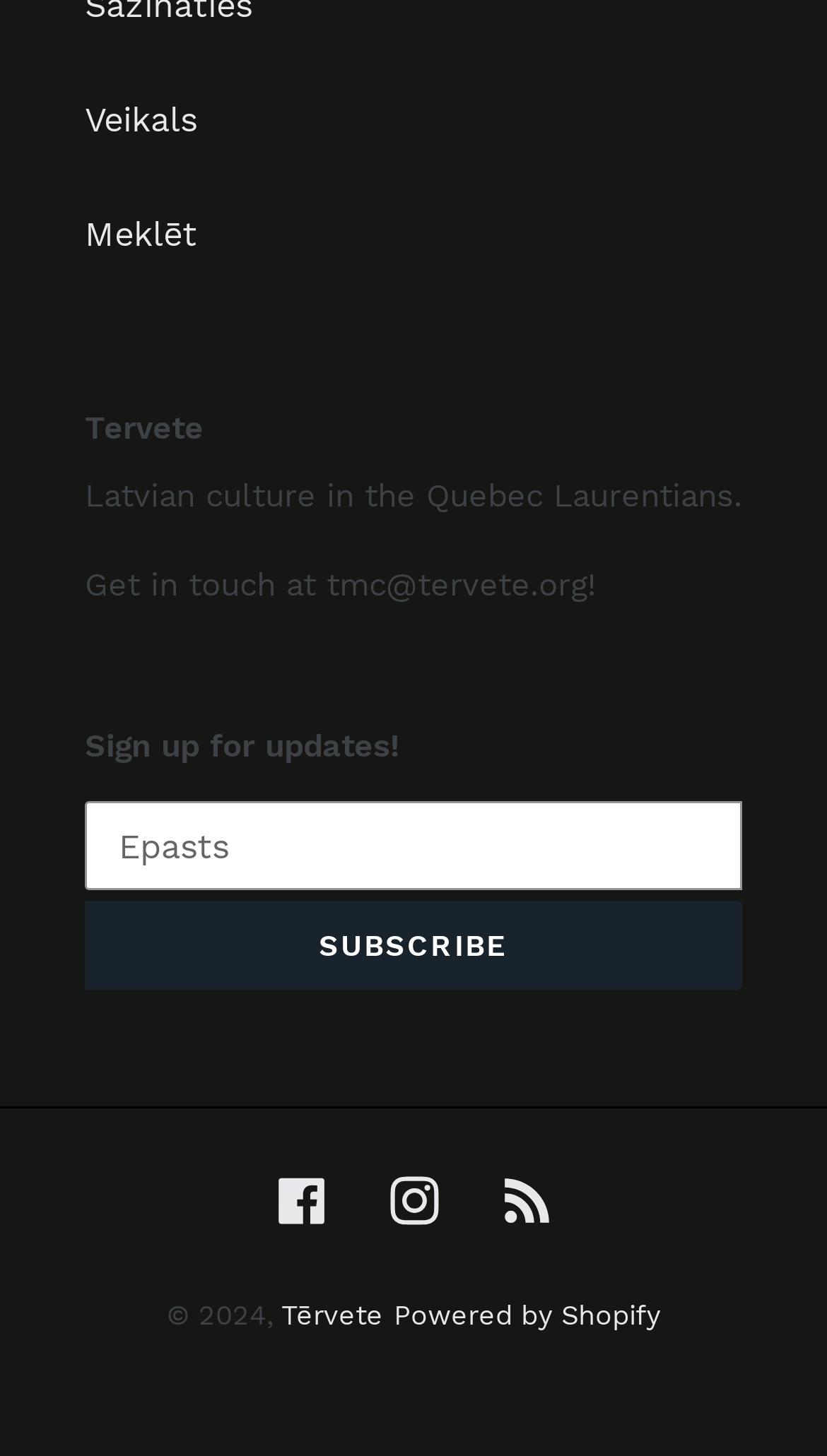What is the platform that powers the website?
Using the image provided, answer with just one word or phrase.

Shopify